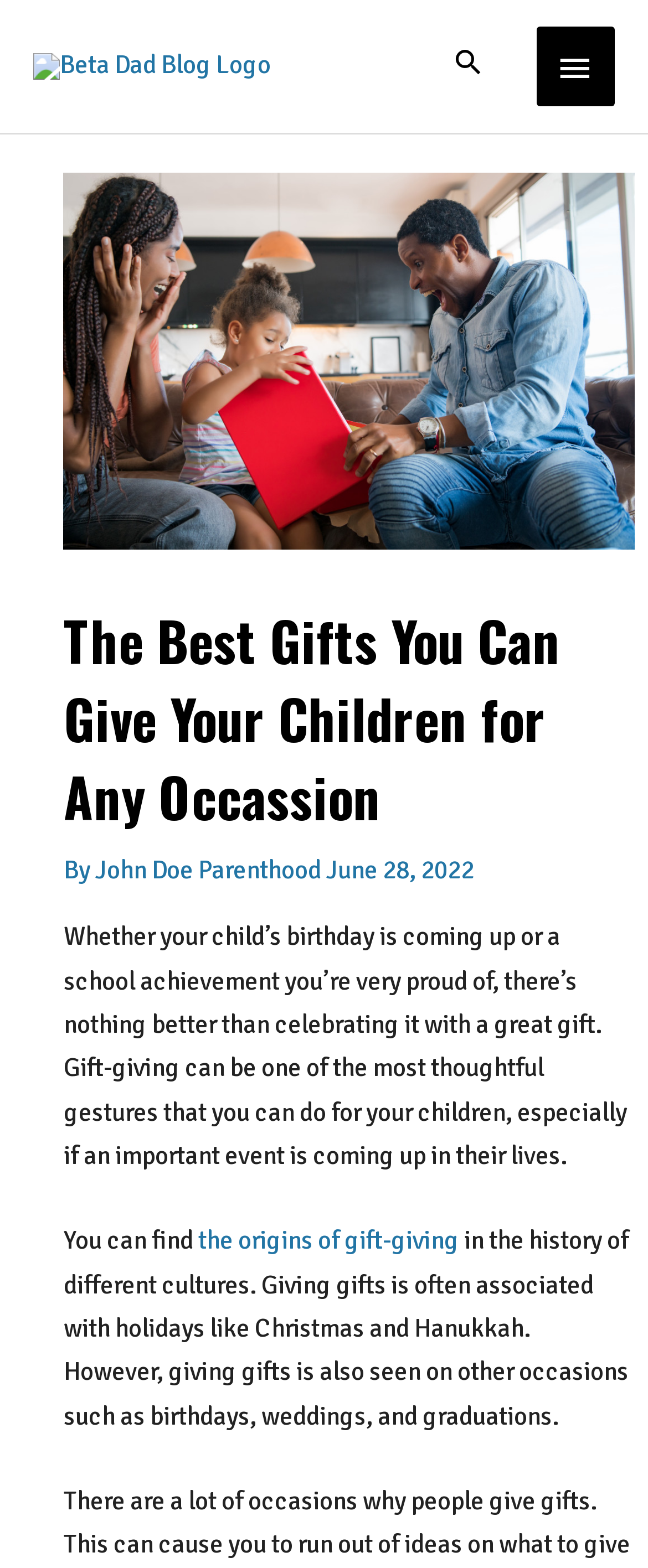Respond with a single word or phrase for the following question: 
What can be found in the history of different cultures?

The origins of gift-giving